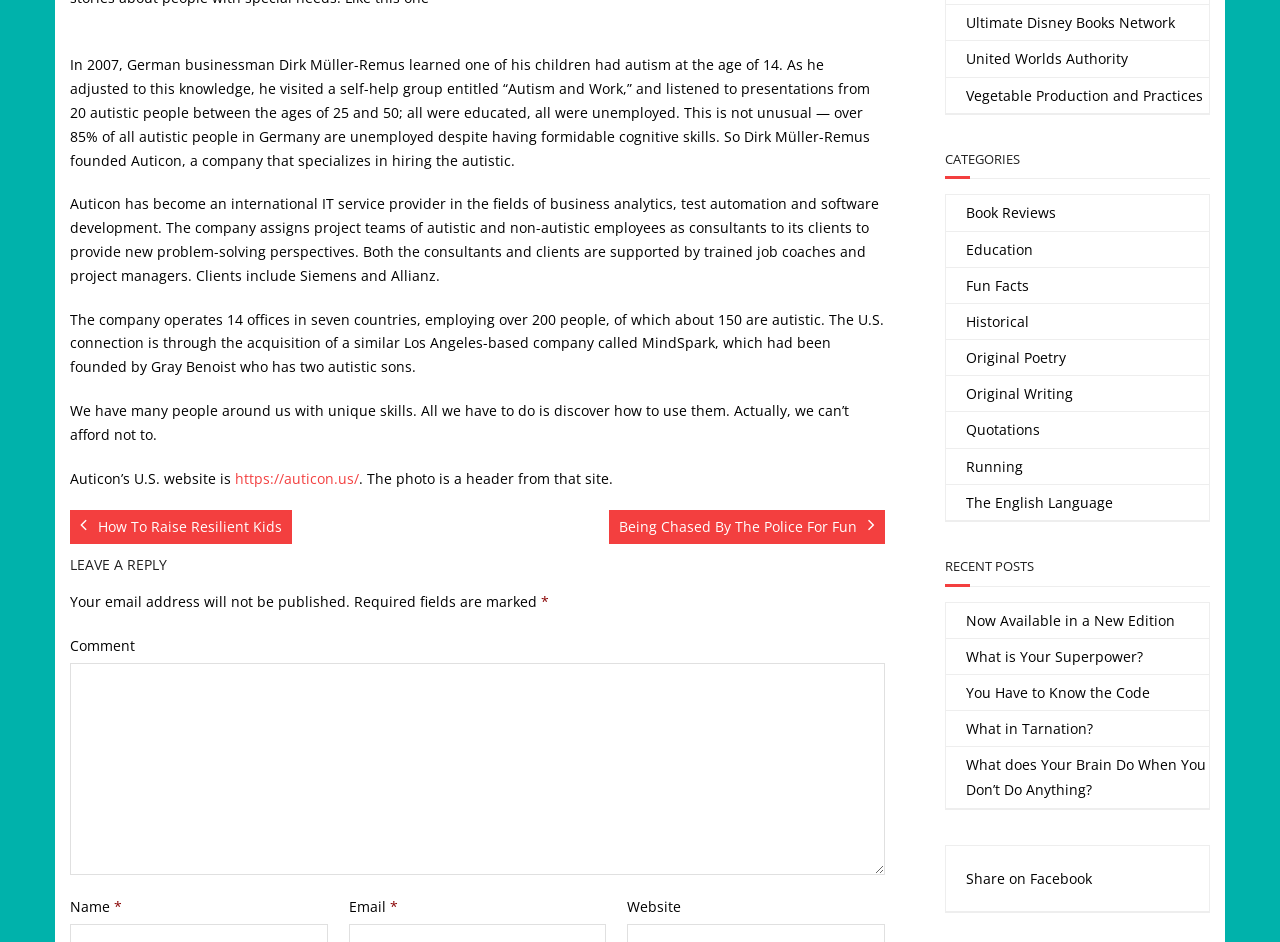Using the element description Disclaimer, predict the bounding box coordinates for the UI element. Provide the coordinates in (top-left x, top-left y, bottom-right x, bottom-right y) format with values ranging from 0 to 1.

None